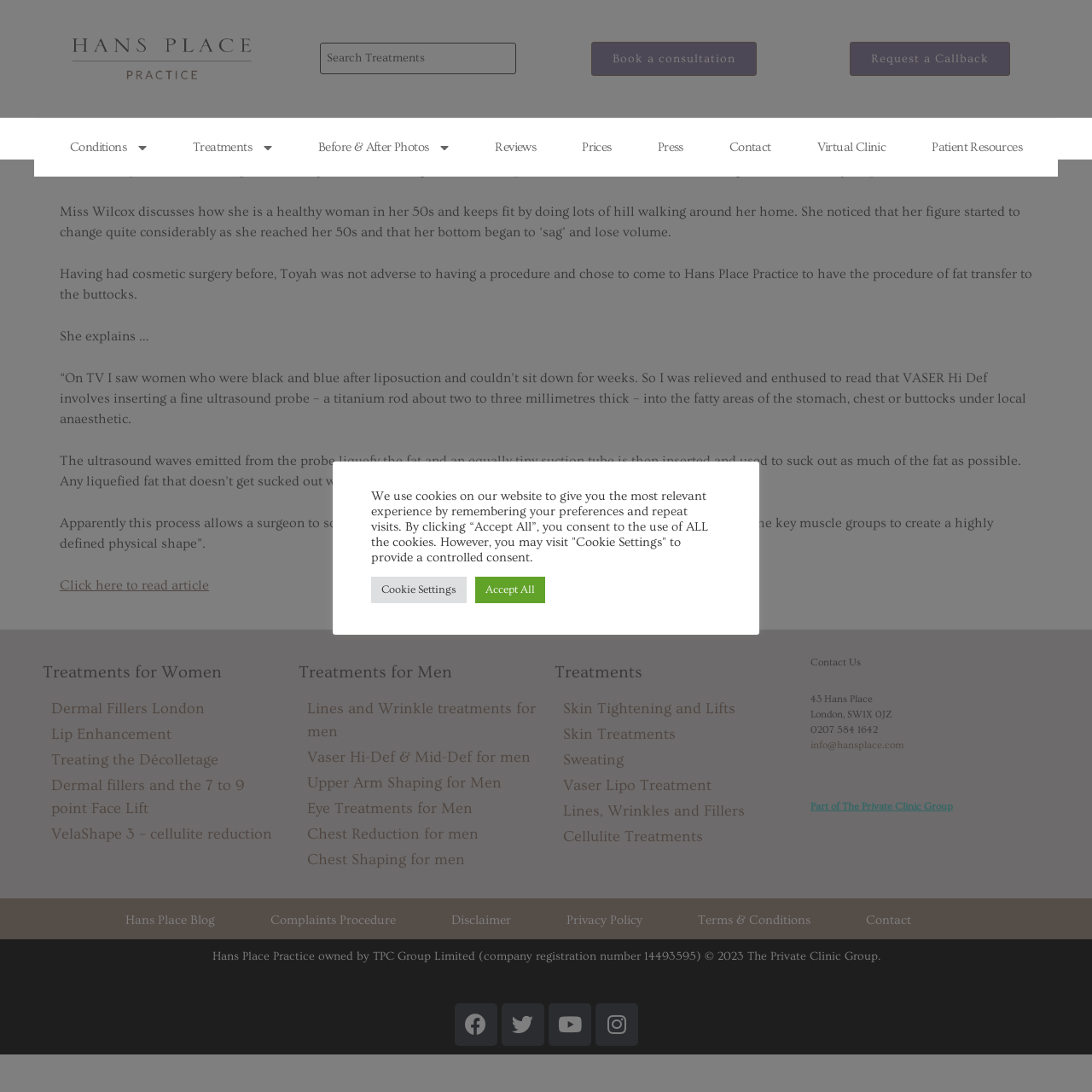Using the elements shown in the image, answer the question comprehensively: What is the procedure of fat transfer to the buttocks?

The answer can be found in the main content of the webpage, where it is written 'Having had cosmetic surgery before, Toyah was not adverse to having a procedure and chose to come to Hans Place Practice to have the procedure of fat transfer to the buttocks.' and later explained as 'VASER Hi Def involves inserting a fine ultrasound probe – a titanium rod about two to three millimetres thick – into the fatty areas of the stomach, chest or buttocks under local anaesthetic.'